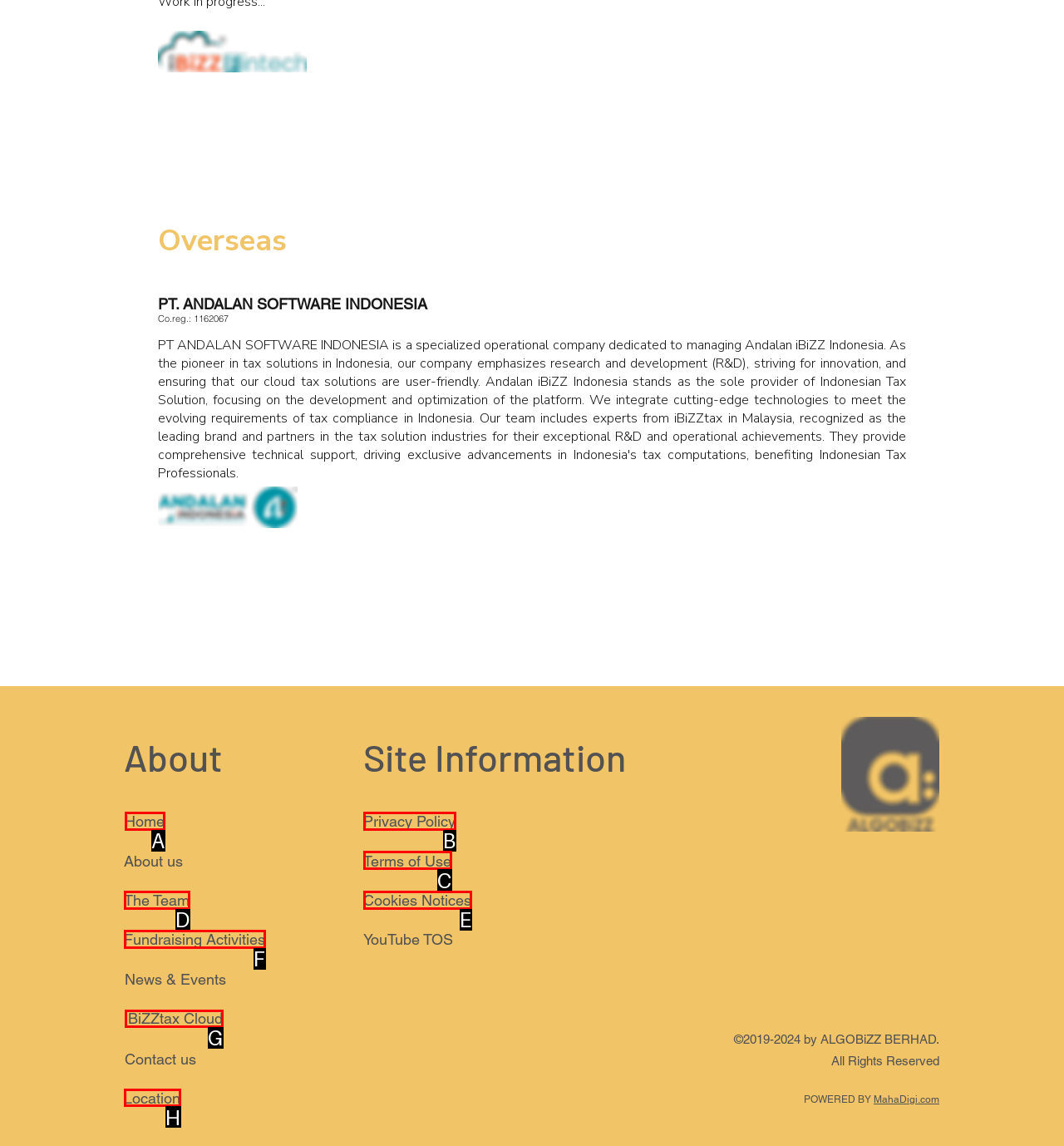Match the element description to one of the options: Cookies Notices
Respond with the corresponding option's letter.

E